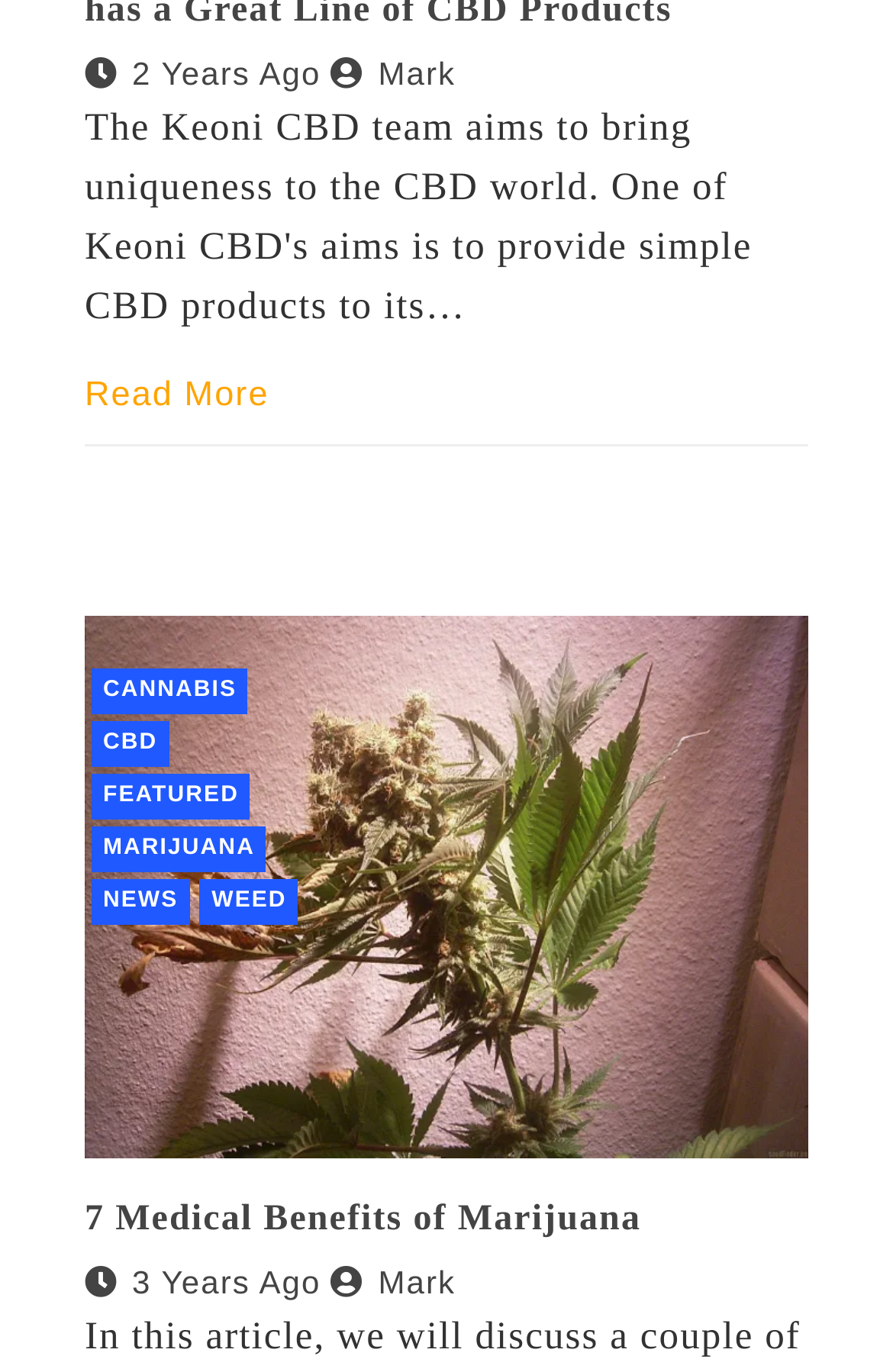Please find the bounding box coordinates (top-left x, top-left y, bottom-right x, bottom-right y) in the screenshot for the UI element described as follows: 3 years ago

[0.095, 0.922, 0.359, 0.948]